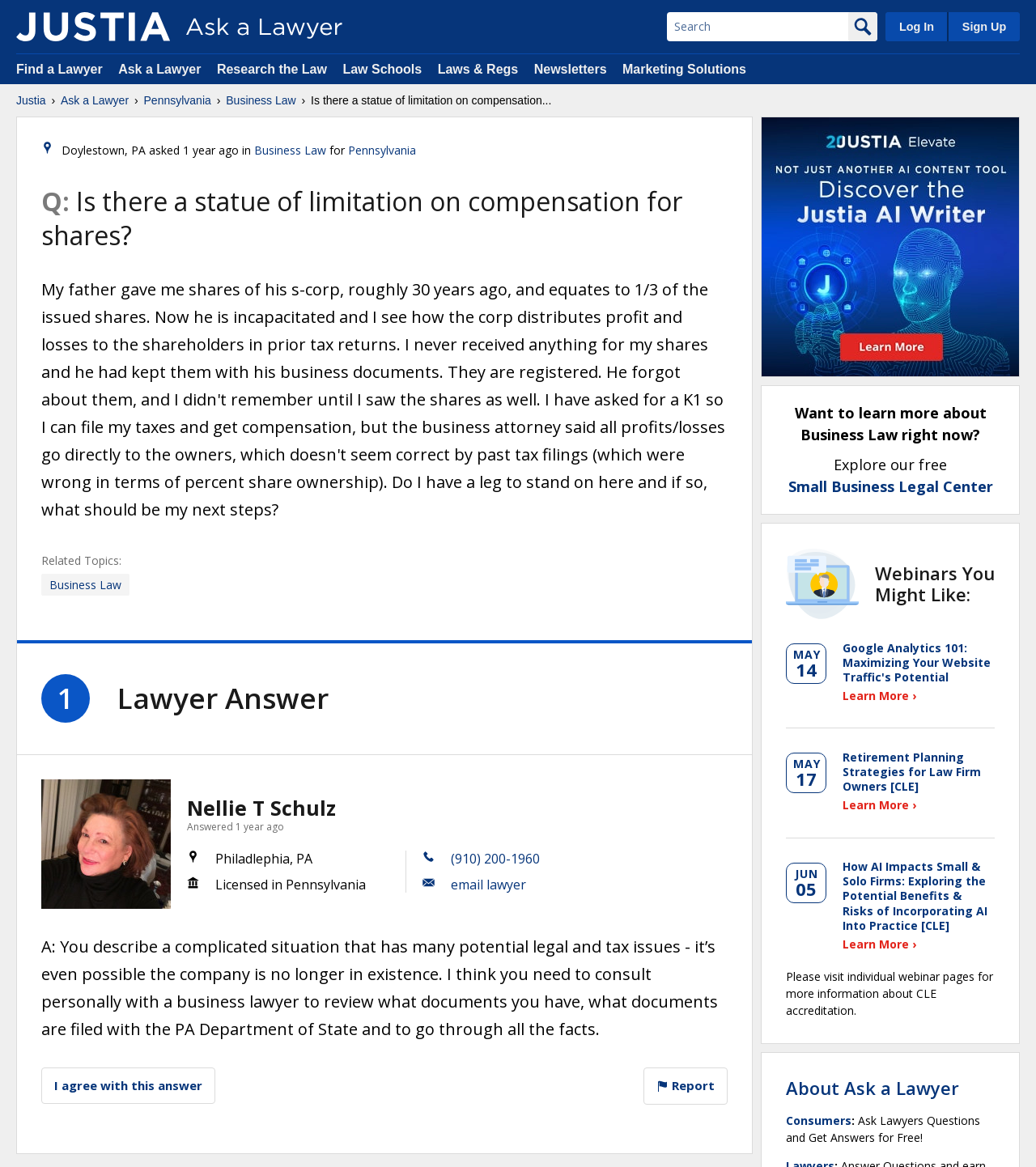Construct a thorough caption encompassing all aspects of the webpage.

This webpage is a question-and-answer page from Justia Ask a Lawyer, a platform that allows users to ask legal questions and receive answers from lawyers. At the top of the page, there is a navigation bar with links to "Find a Lawyer", "Ask a Lawyer", "Research the Law", and other related topics. Below the navigation bar, there is a search bar and a button to log in or sign up.

The main content of the page is a question-and-answer section. The question "Is there a statue of limitation on compensation for shares?" is displayed in a large font, followed by the location "Doylestown, PA" and the date "2023-02-14T06:17:11-08:00" (which is approximately 1 year ago). The question is categorized under "Business Law" in "Pennsylvania".

Below the question, there is an answer from a lawyer, Nellie T Schulz, who is licensed in Pennsylvania. The answer is a lengthy text that provides guidance on the complicated situation described in the question. The lawyer's profile information, including their location and contact details, is displayed below their answer.

On the right side of the page, there are related topics and links to other questions and answers. There are also links to webinars and other resources related to business law.

At the bottom of the page, there are additional resources and links, including a link to "About Ask a Lawyer" and a section that explains how the platform works.